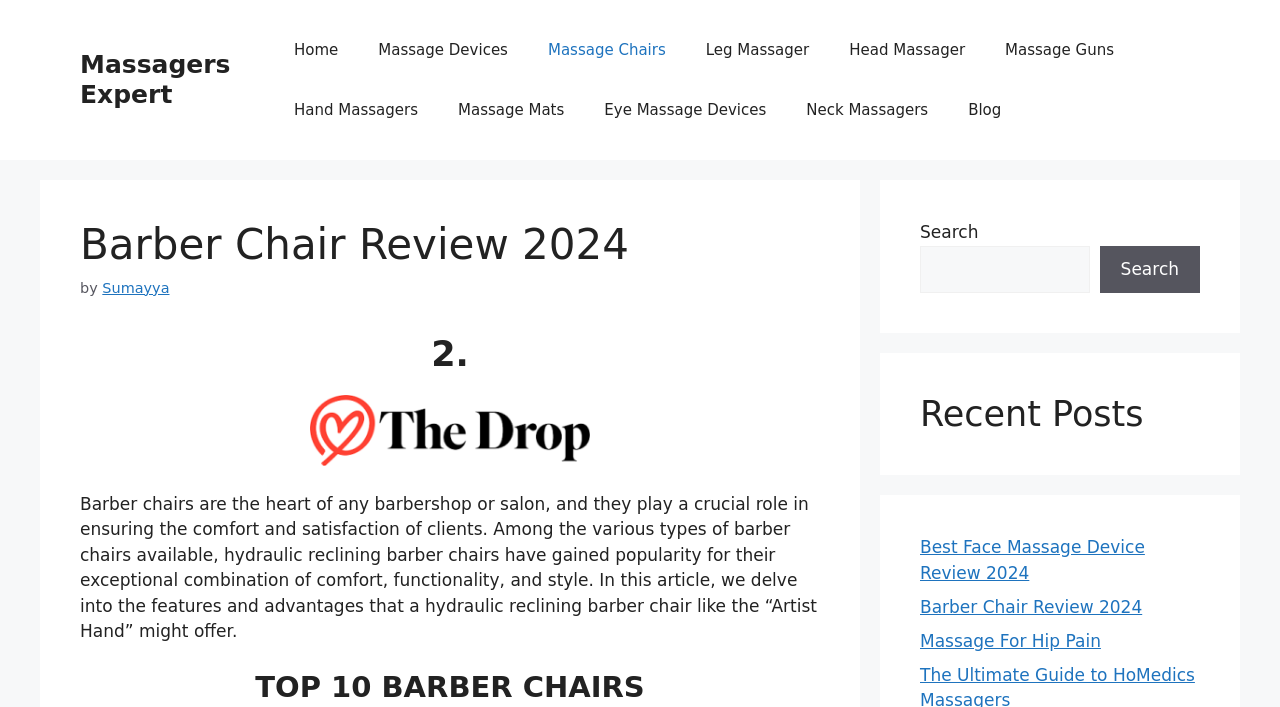Identify and provide the main heading of the webpage.

Barber Chair Review 2024